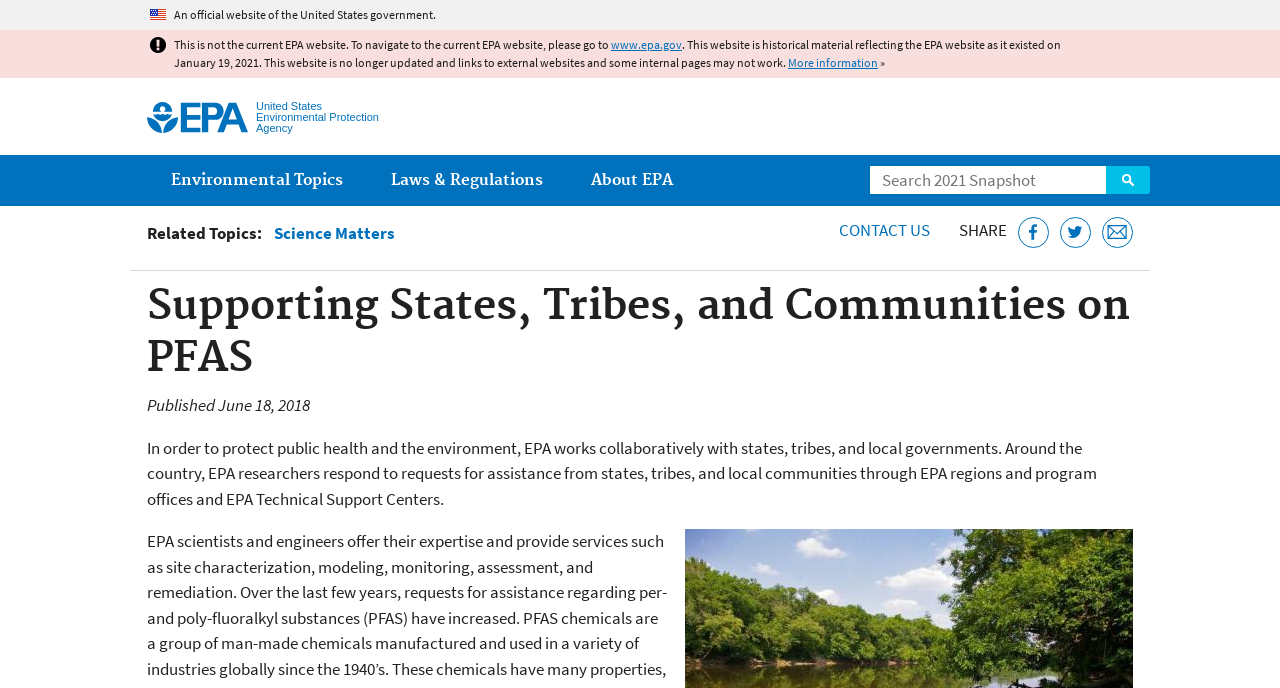For the element described, predict the bounding box coordinates as (top-left x, top-left y, bottom-right x, bottom-right y). All values should be between 0 and 1. Element description: www.epa.gov

[0.477, 0.054, 0.533, 0.076]